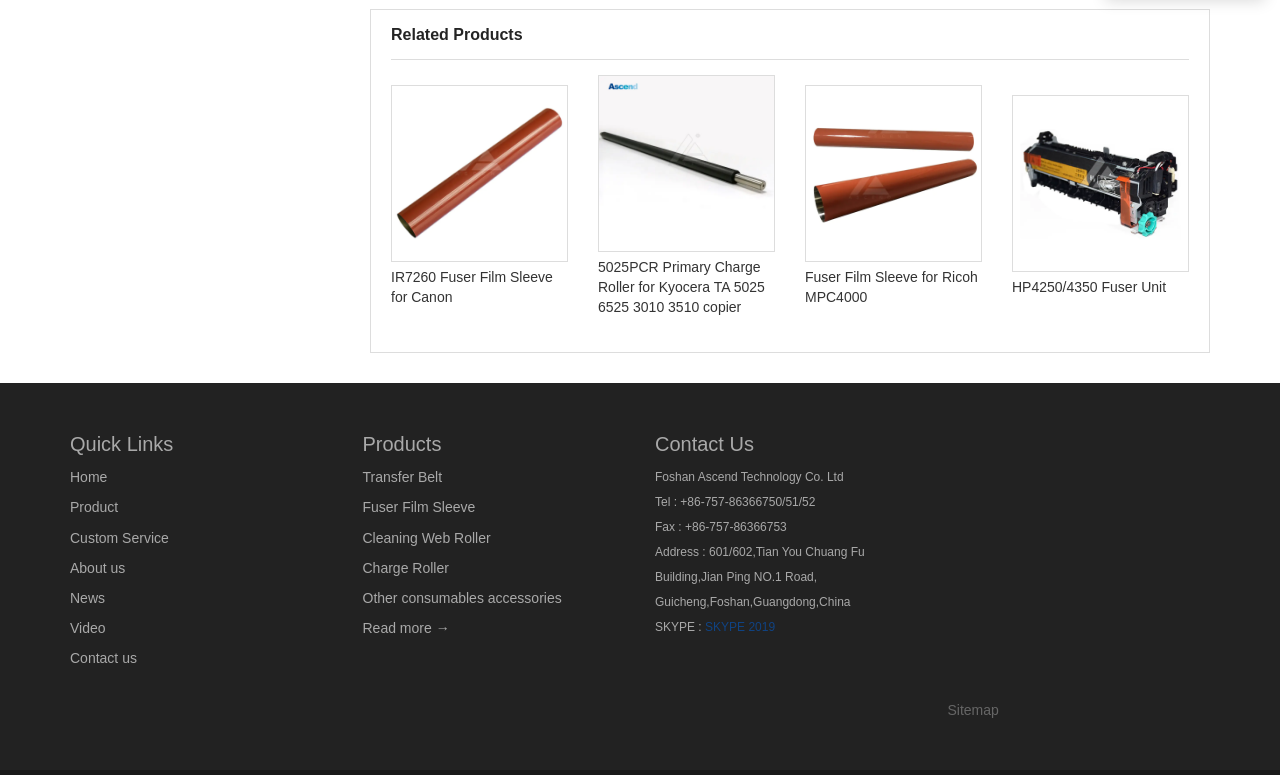What is the category of the product 'HP M806 Fuser Film Sleeve'?
Respond to the question with a single word or phrase according to the image.

Fuser Film Sleeve